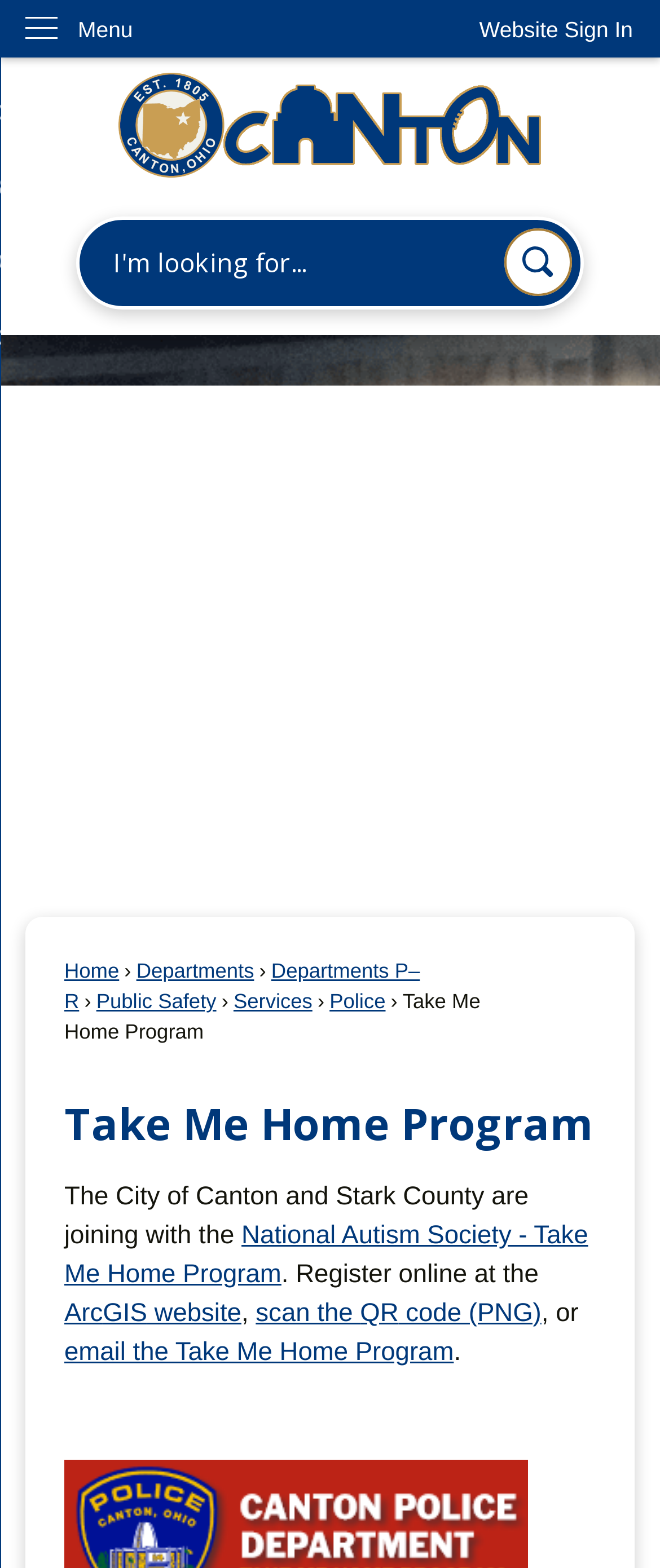What is the purpose of the 'Search' region?
From the image, respond using a single word or phrase.

To search the website